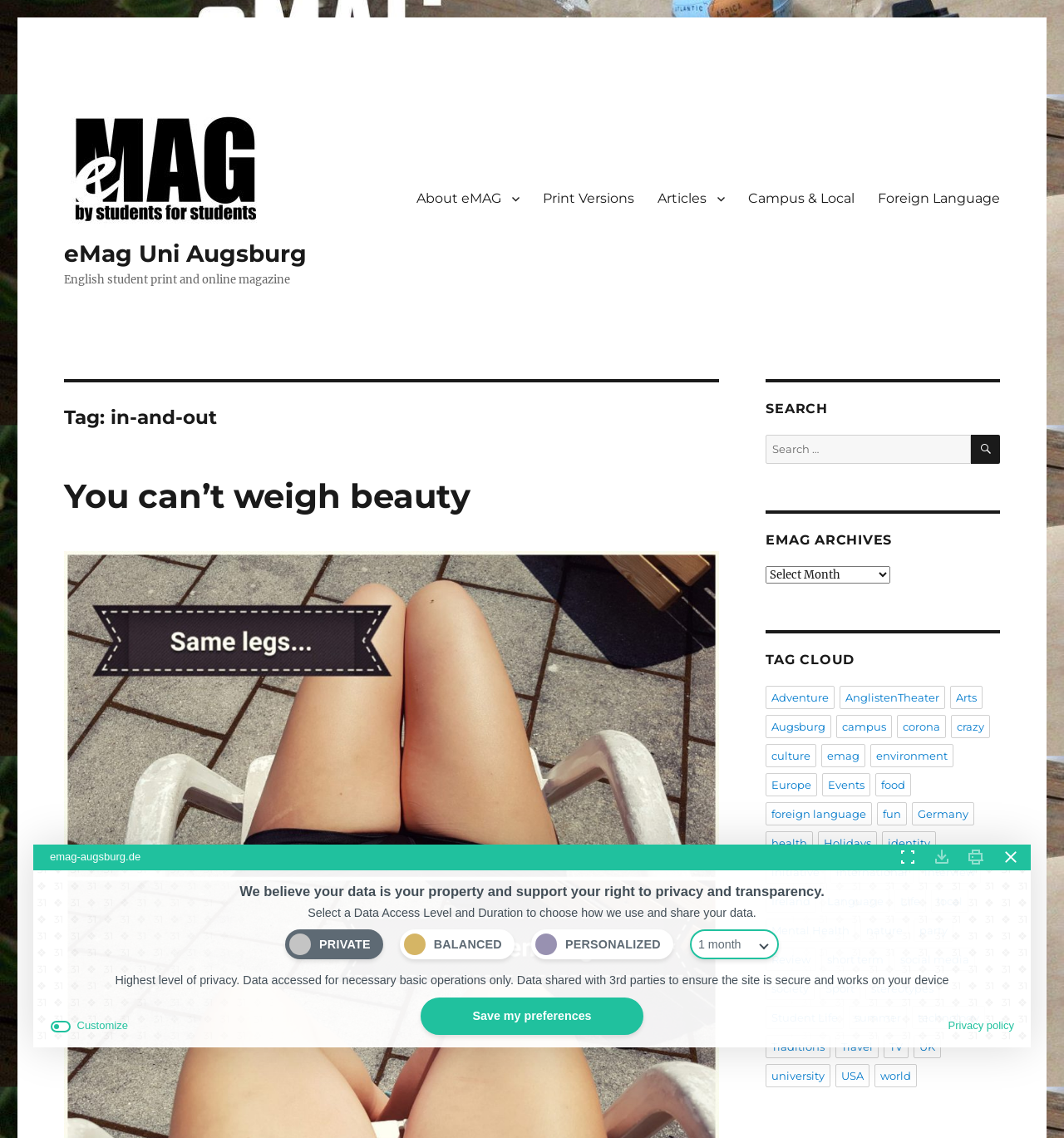What is the theme of the article 'You can’t weigh beauty'?
From the image, respond with a single word or phrase.

Unknown